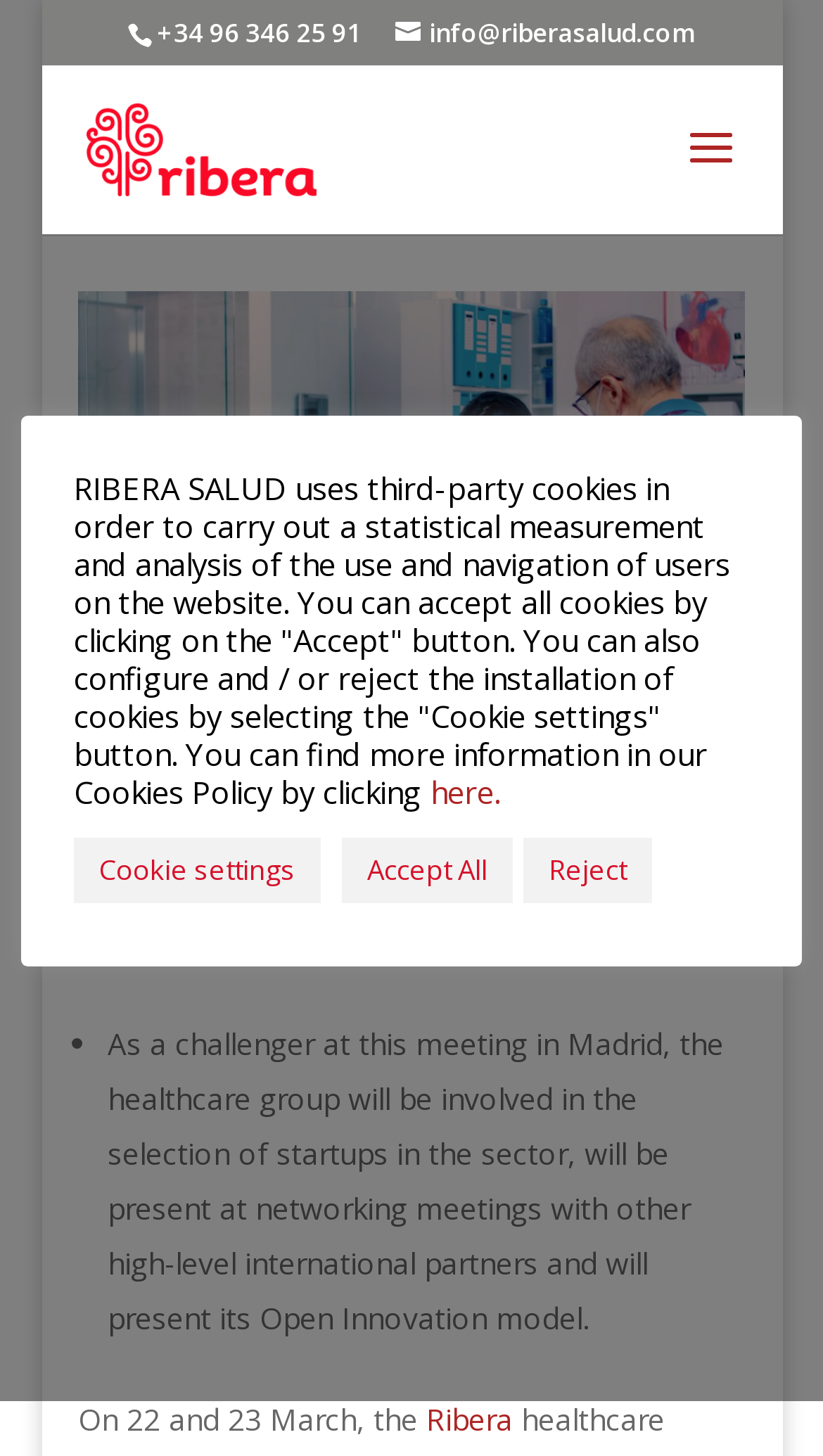Find the bounding box coordinates for the UI element whose description is: "info@riberasalud.com". The coordinates should be four float numbers between 0 and 1, in the format [left, top, right, bottom].

[0.481, 0.01, 0.845, 0.035]